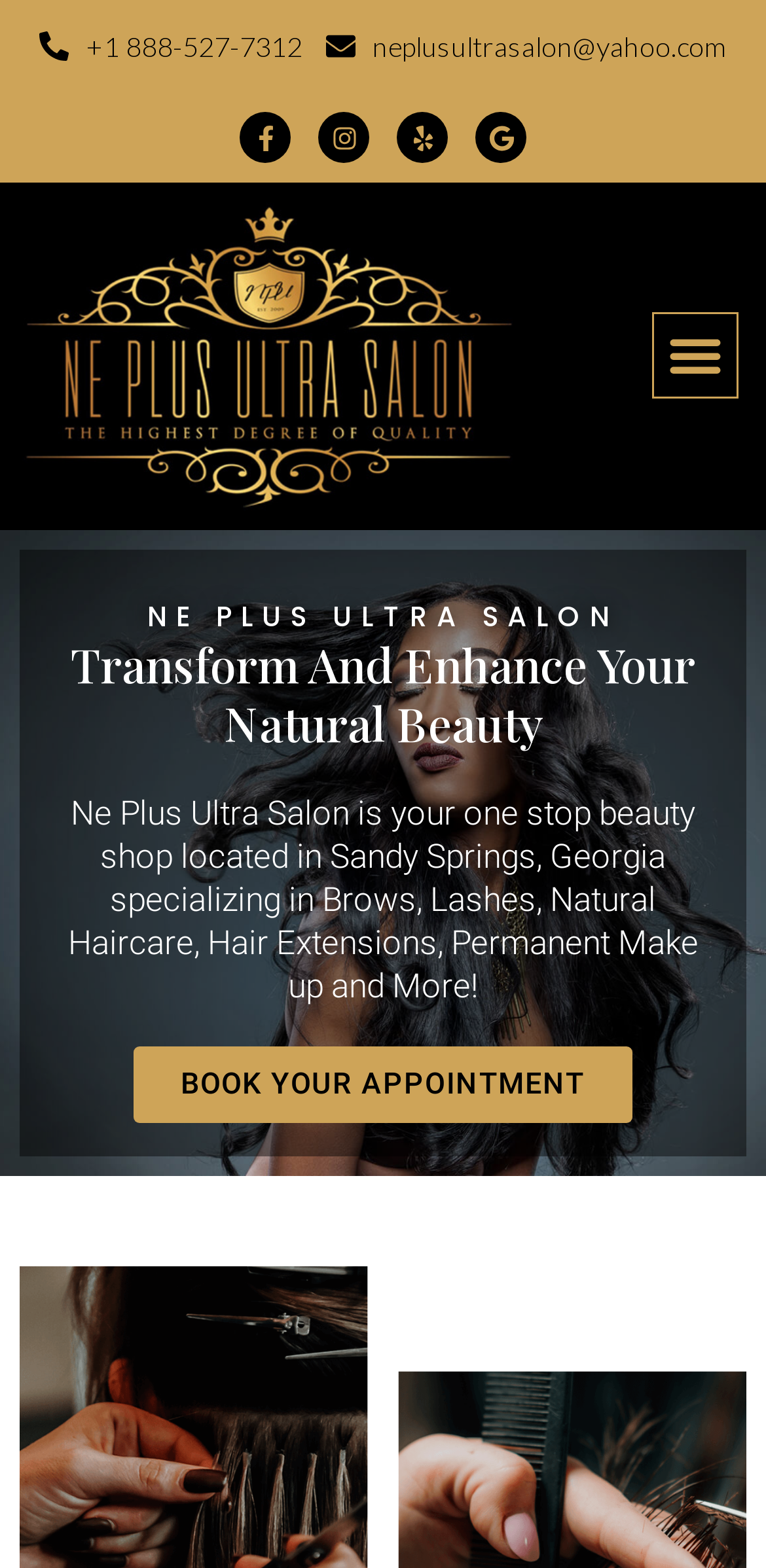What services does Ne Plus Ultra Salon offer?
Look at the screenshot and give a one-word or phrase answer.

Brows, Lashes, Natural Haircare, Hair Extensions, Permanent Make up and More